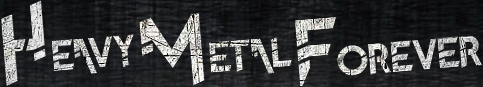What does the phrase 'Heavy Metal Forever' evoke?
Please provide a single word or phrase answer based on the image.

Sense of permanence